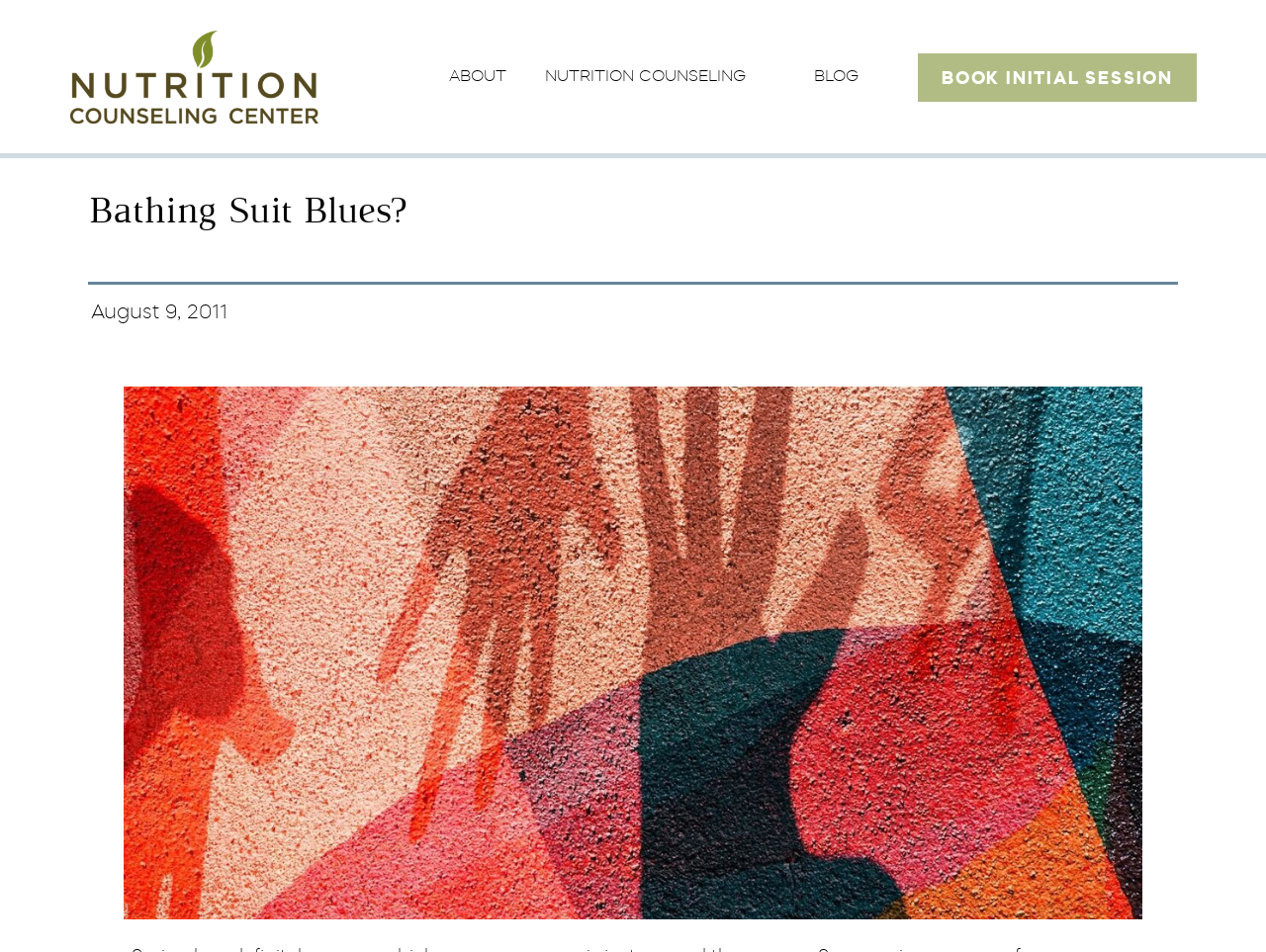Identify the bounding box of the HTML element described as: "Nutrition Counseling".

[0.43, 0.069, 0.616, 0.094]